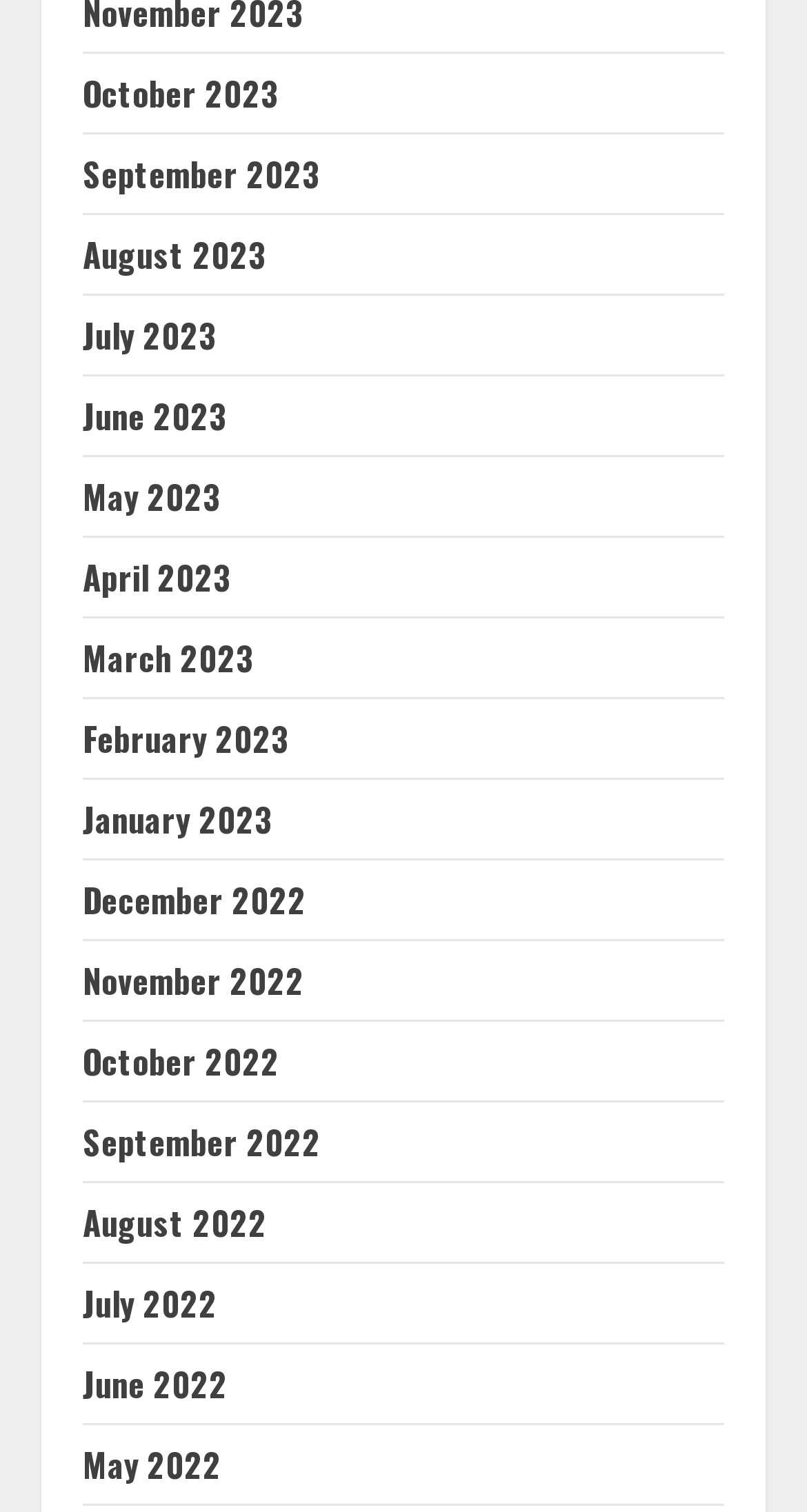What is the earliest month listed on this webpage?
Give a one-word or short-phrase answer derived from the screenshot.

May 2022